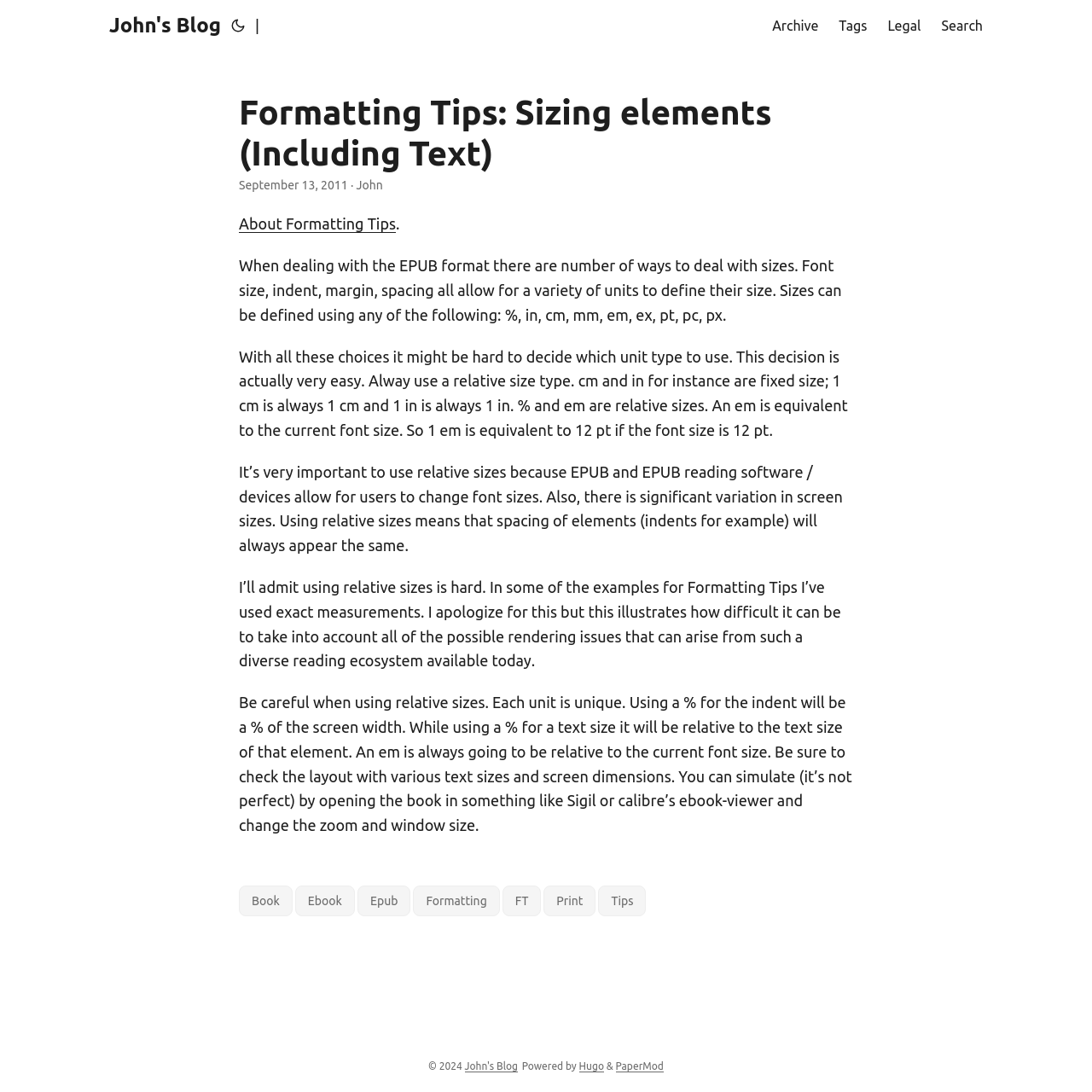Craft a detailed narrative of the webpage's structure and content.

This webpage is about formatting tips, specifically dealing with sizes in the EPUB format. At the top left, there is a link to "John's Blog" and a button with an icon and the text "(Alt + T)". To the right of these elements, there is a vertical navigation menu with links to "Archive", "Tags", "Legal", and "Search".

The main content of the page is an article with a heading "Formatting Tips: Sizing elements (Including Text)" and a date "September 13, 2011" below it. The article is divided into several paragraphs discussing the importance of using relative sizes when dealing with EPUB formats, as they allow users to change font sizes and accommodate different screen sizes.

There are six paragraphs in total, each discussing a different aspect of using relative sizes, such as the difference between fixed and relative sizes, the importance of considering various rendering issues, and how to simulate different text sizes and screen dimensions.

At the bottom of the page, there is a footer section with links to related topics, including "Book", "Ebook", "Epub", "Formatting", "FT", "Print", and "Tips". Below the footer, there is a copyright notice "© 2024" and a section with links to "John's Blog", "Hugo", and "PaperMod", indicating the platform and theme used to create the blog.